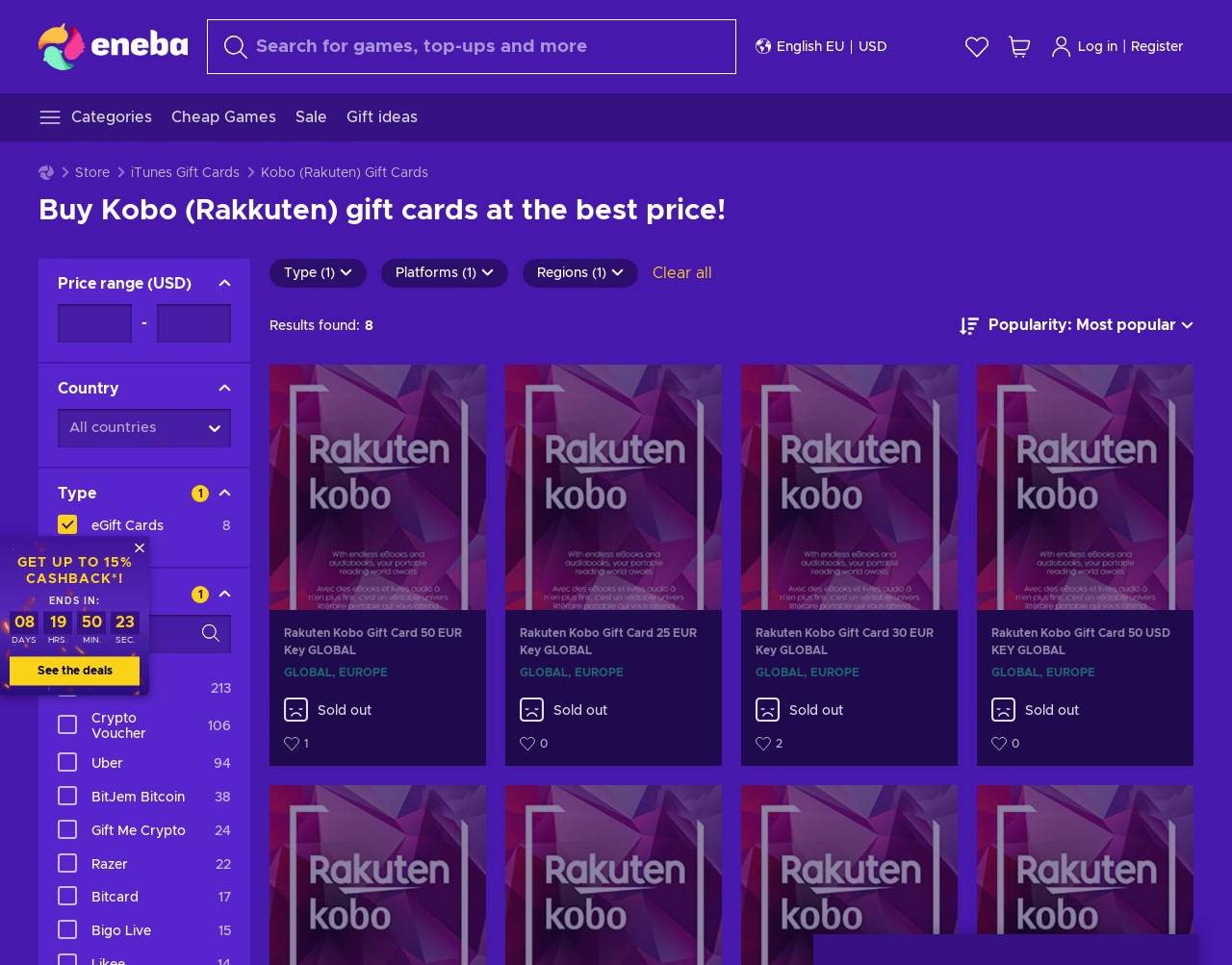Please specify the bounding box coordinates of the clickable region to carry out the following instruction: "Close the popup". The coordinates should be four float numbers between 0 and 1, in the format [left, top, right, bottom].

[0.555, 0.02, 0.598, 0.075]